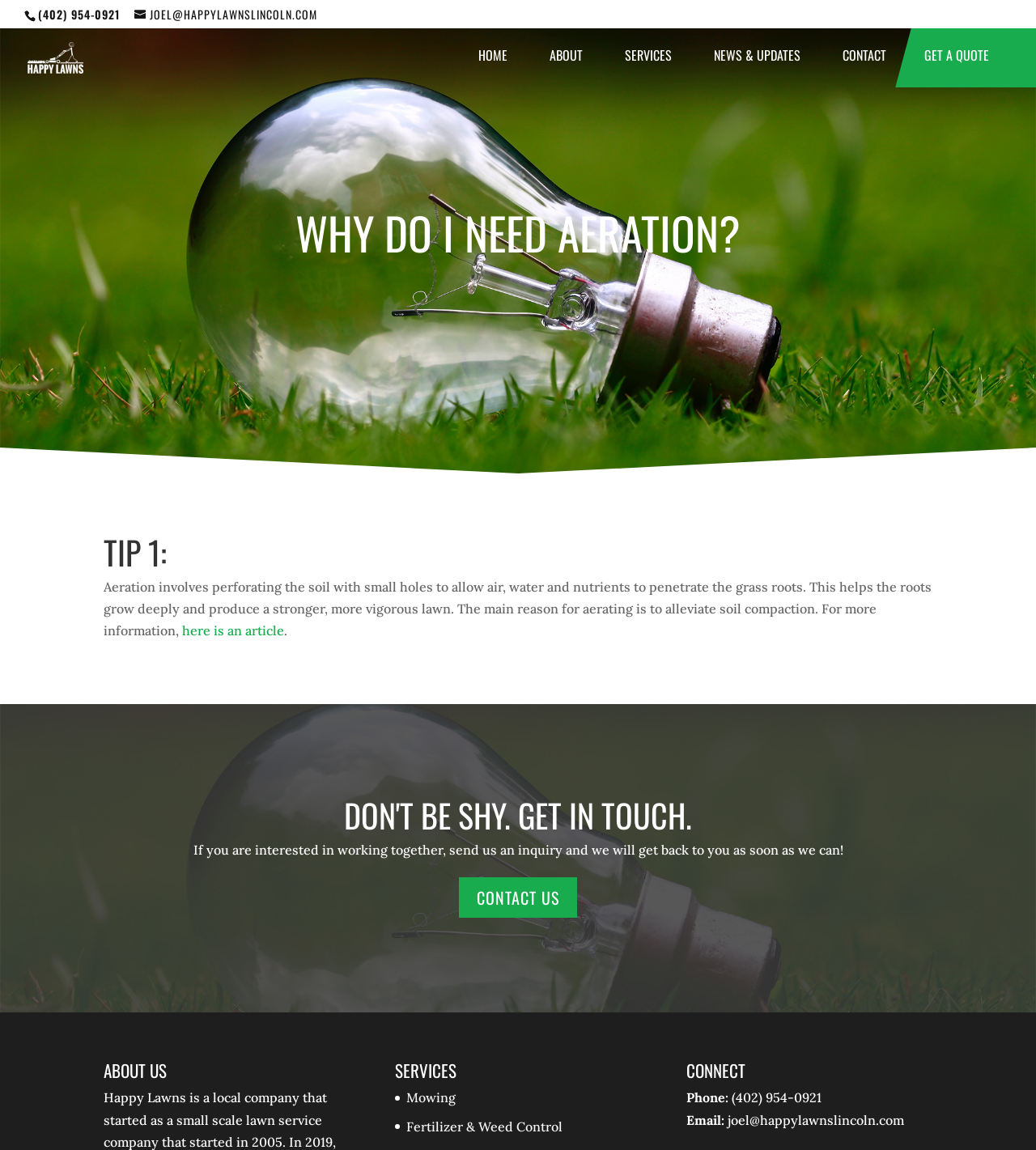Please locate the clickable area by providing the bounding box coordinates to follow this instruction: "Call the company".

[0.037, 0.005, 0.116, 0.019]